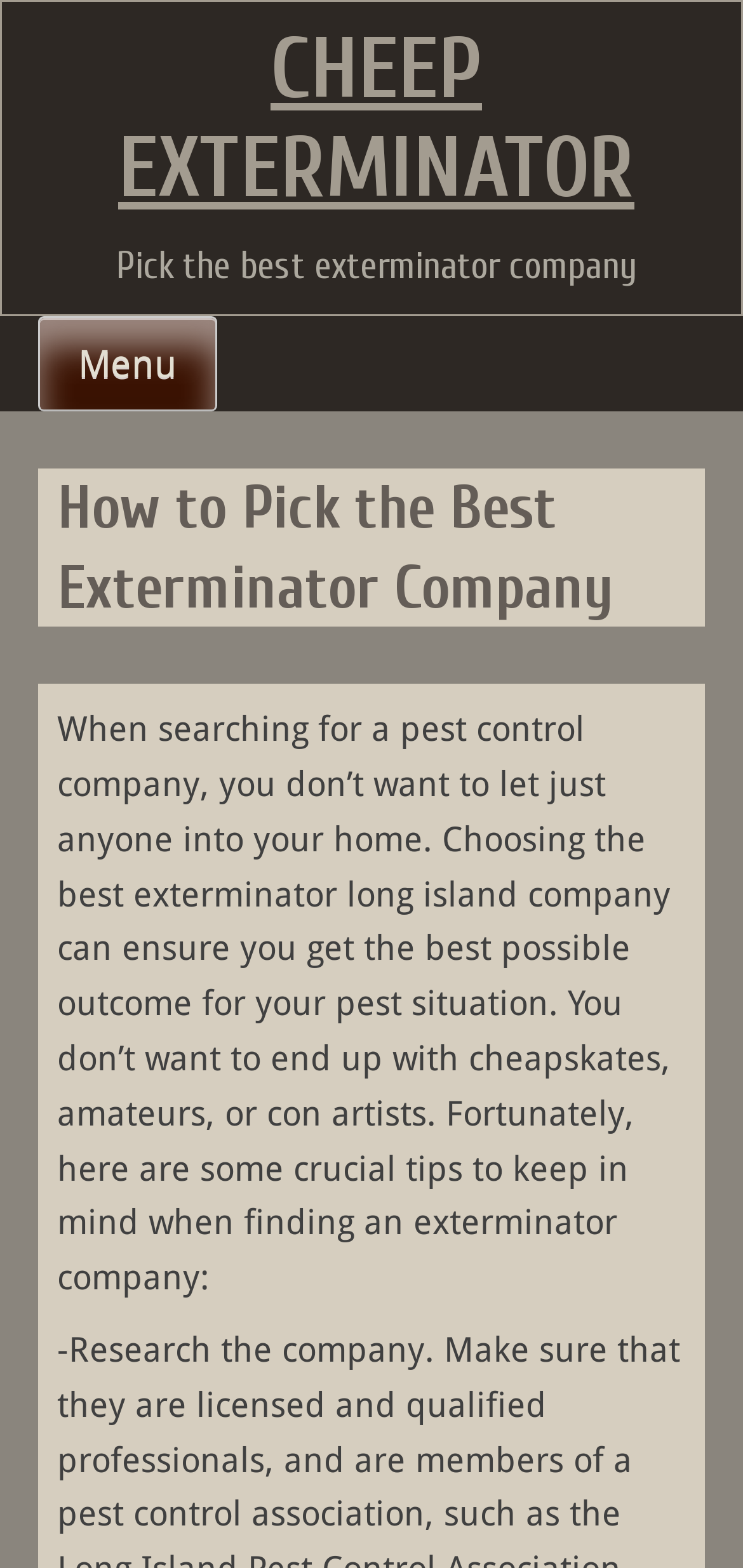Carefully examine the image and provide an in-depth answer to the question: What is the importance of choosing the best exterminator company?

The webpage emphasizes the importance of choosing the best exterminator company to ensure you get the best possible outcome for your pest situation, implying that a good exterminator company can effectively solve your pest problem.